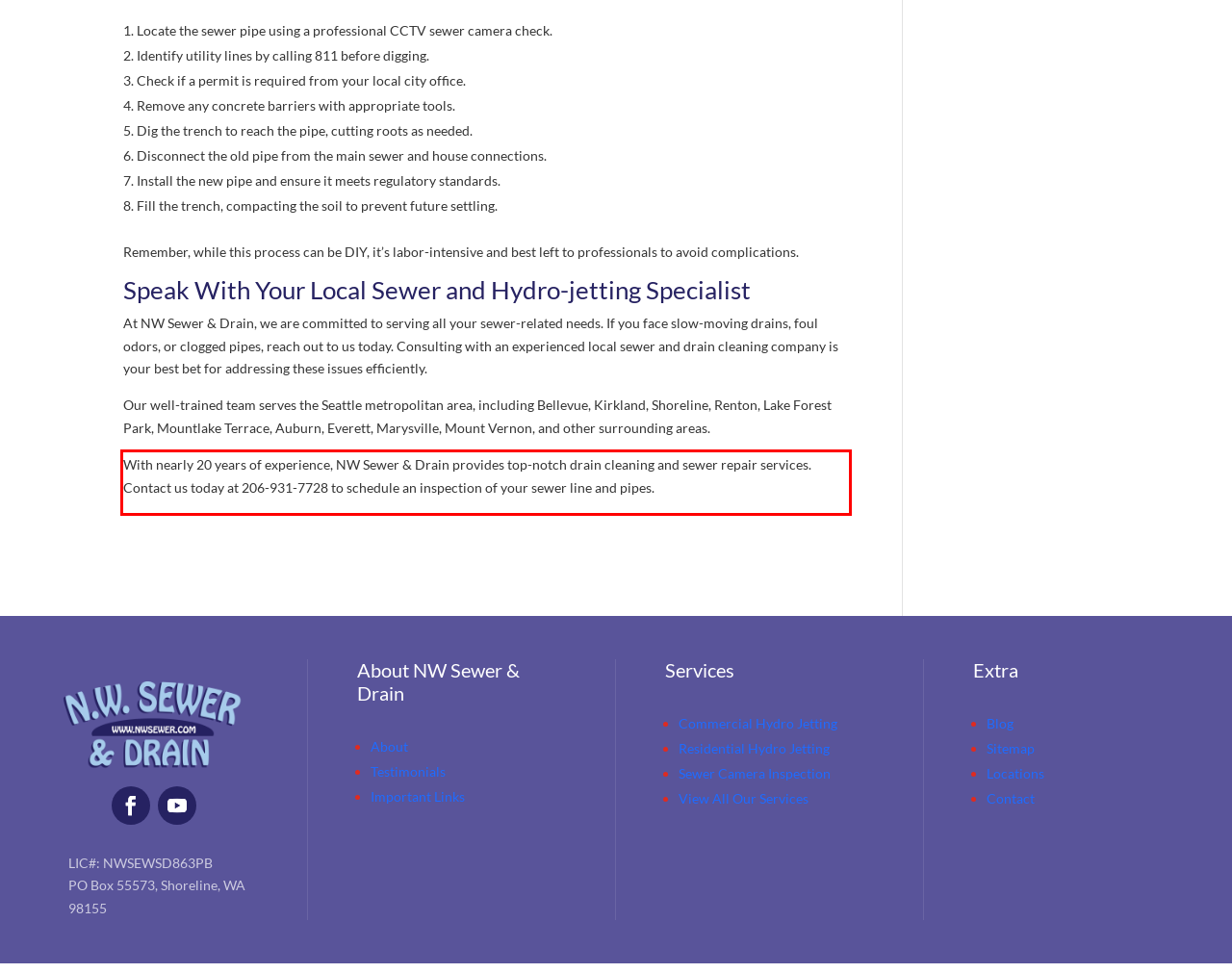Given a webpage screenshot with a red bounding box, perform OCR to read and deliver the text enclosed by the red bounding box.

With nearly 20 years of experience, NW Sewer & Drain provides top-notch drain cleaning and sewer repair services. Contact us today at 206-931-7728 to schedule an inspection of your sewer line and pipes.